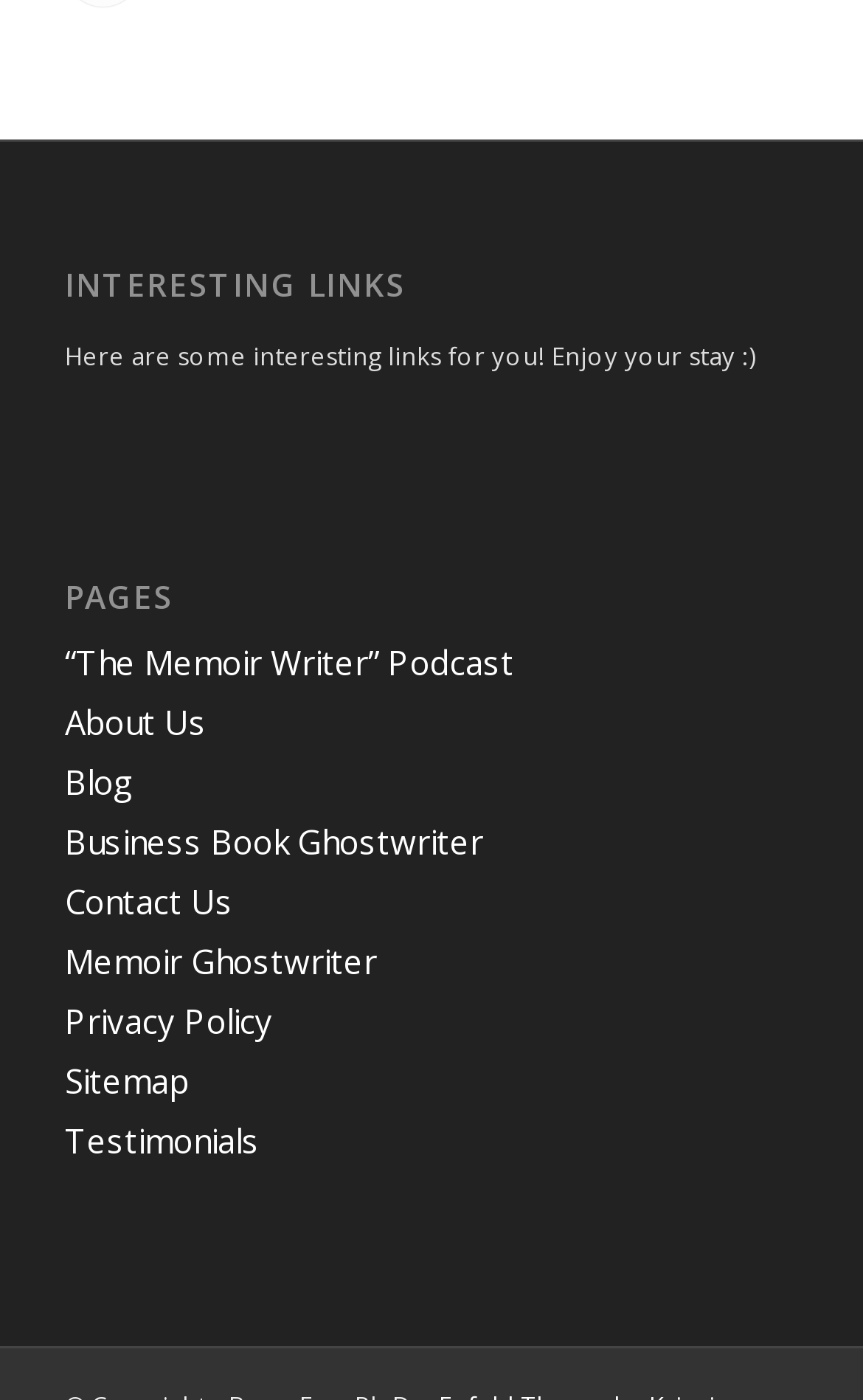What is the last link under 'PAGES'? Examine the screenshot and reply using just one word or a brief phrase.

Testimonials